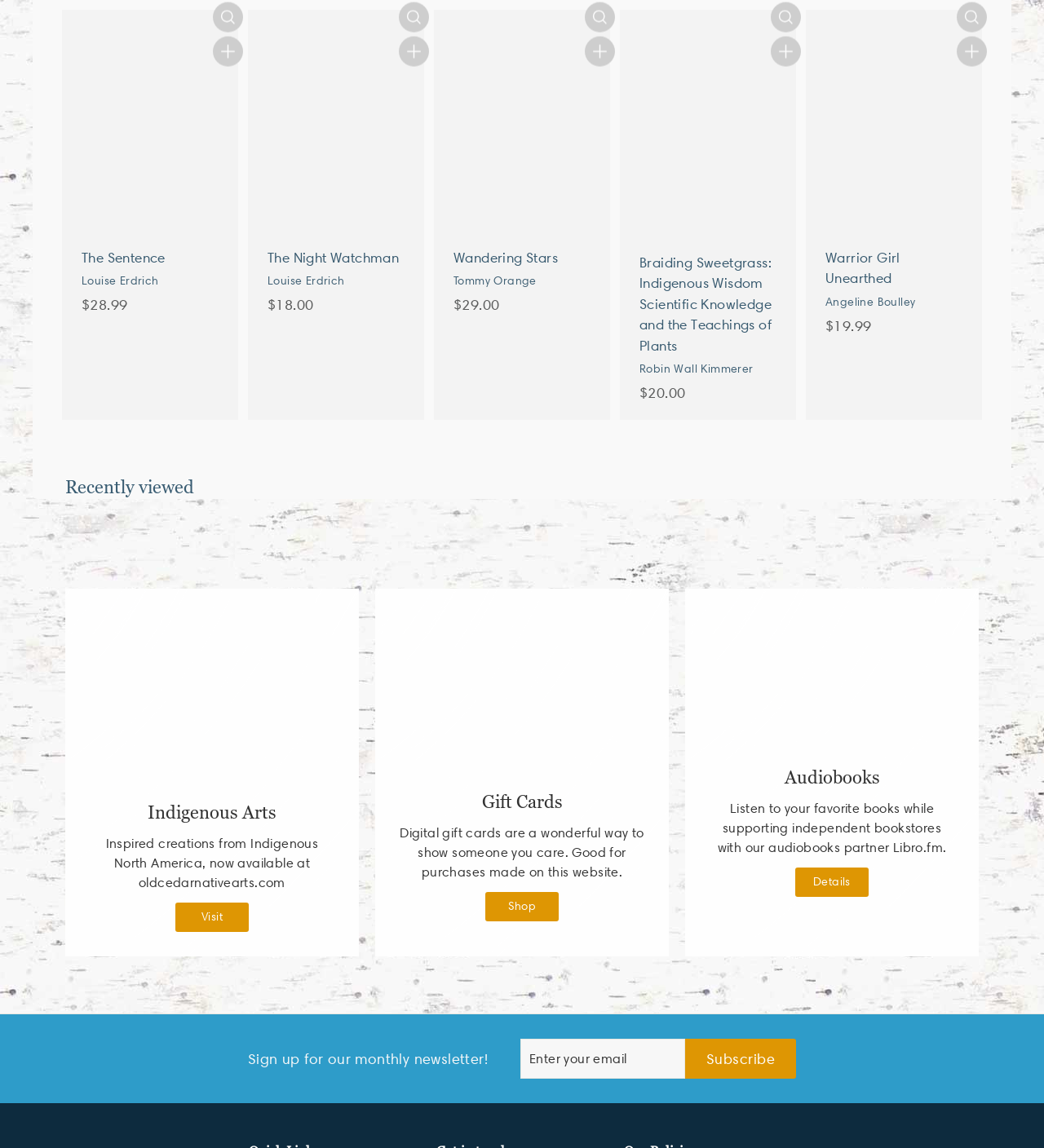What is the price of the book 'The Sentence'?
Based on the image, answer the question with as much detail as possible.

I found the book 'The Sentence' by Louise Erdrich, and its price is listed as $28.99.